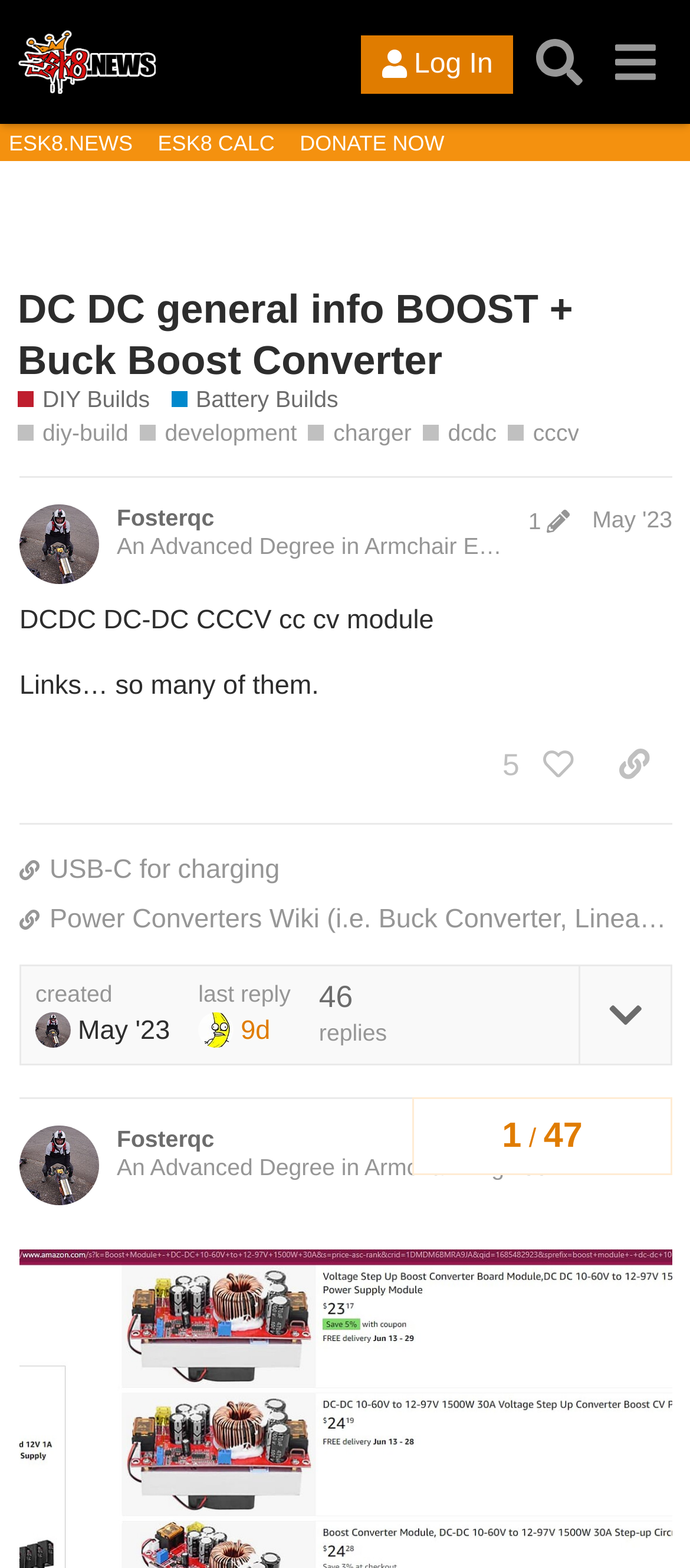What is the name of the forum?
Offer a detailed and exhaustive answer to the question.

The name of the forum can be found in the top-left corner of the webpage, where it says 'esk8.news: DIY Electric Skateboard Forums'.